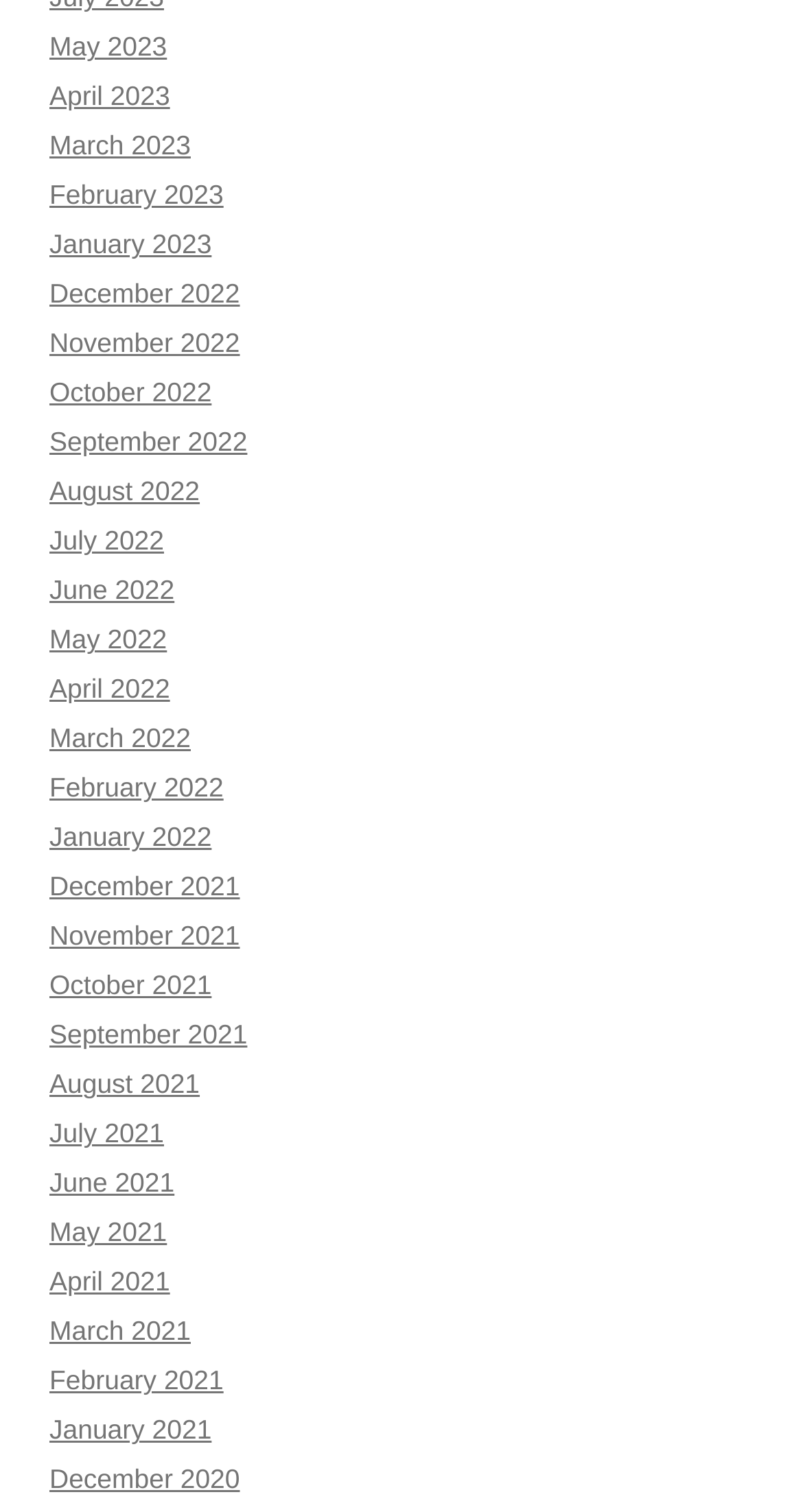Is there a link for April 2020?
Look at the image and provide a detailed response to the question.

I searched the list of links and did not find a link for 'April 2020'. The earliest month listed is 'December 2020'.